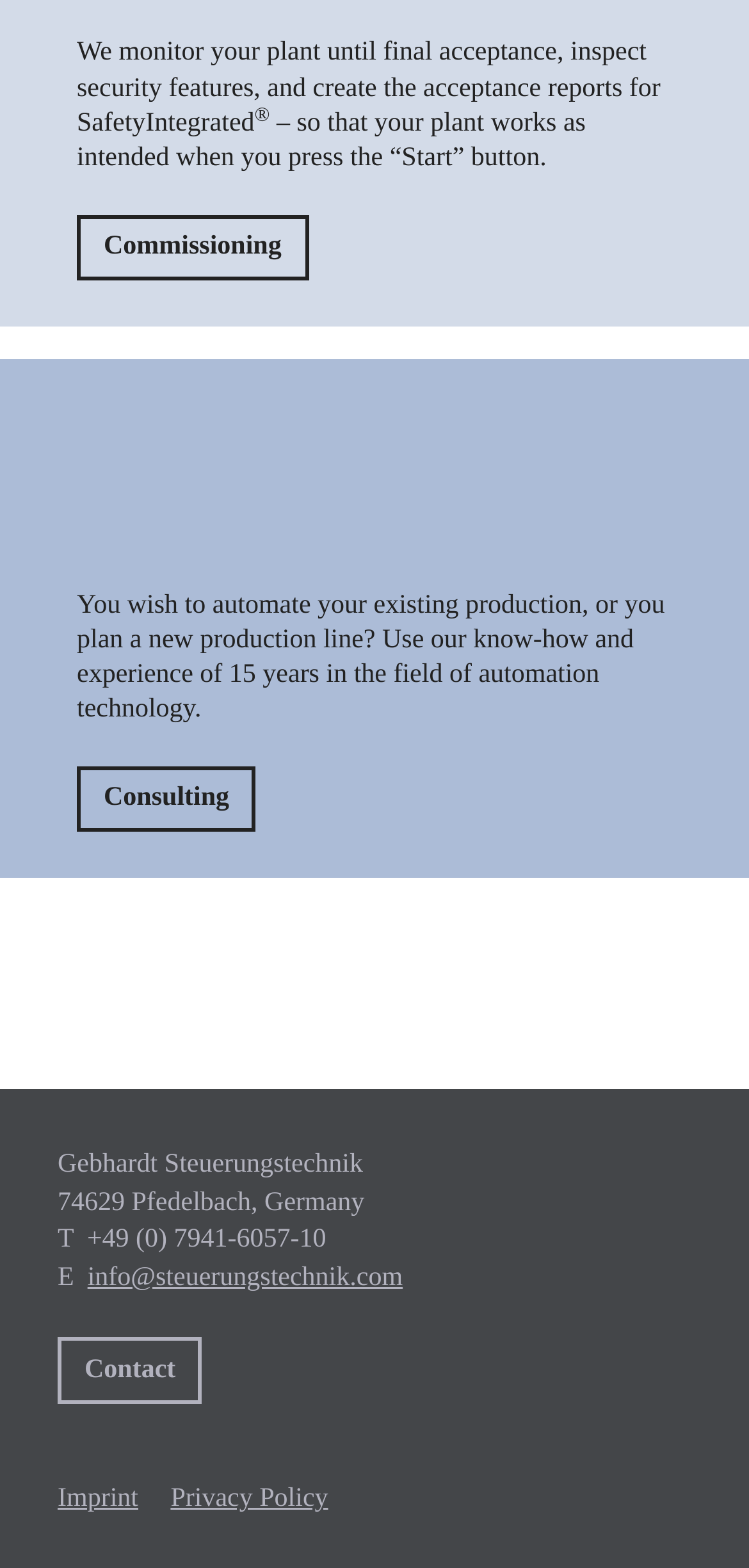What is the company's area of expertise?
Using the image as a reference, give a one-word or short phrase answer.

Automation technology